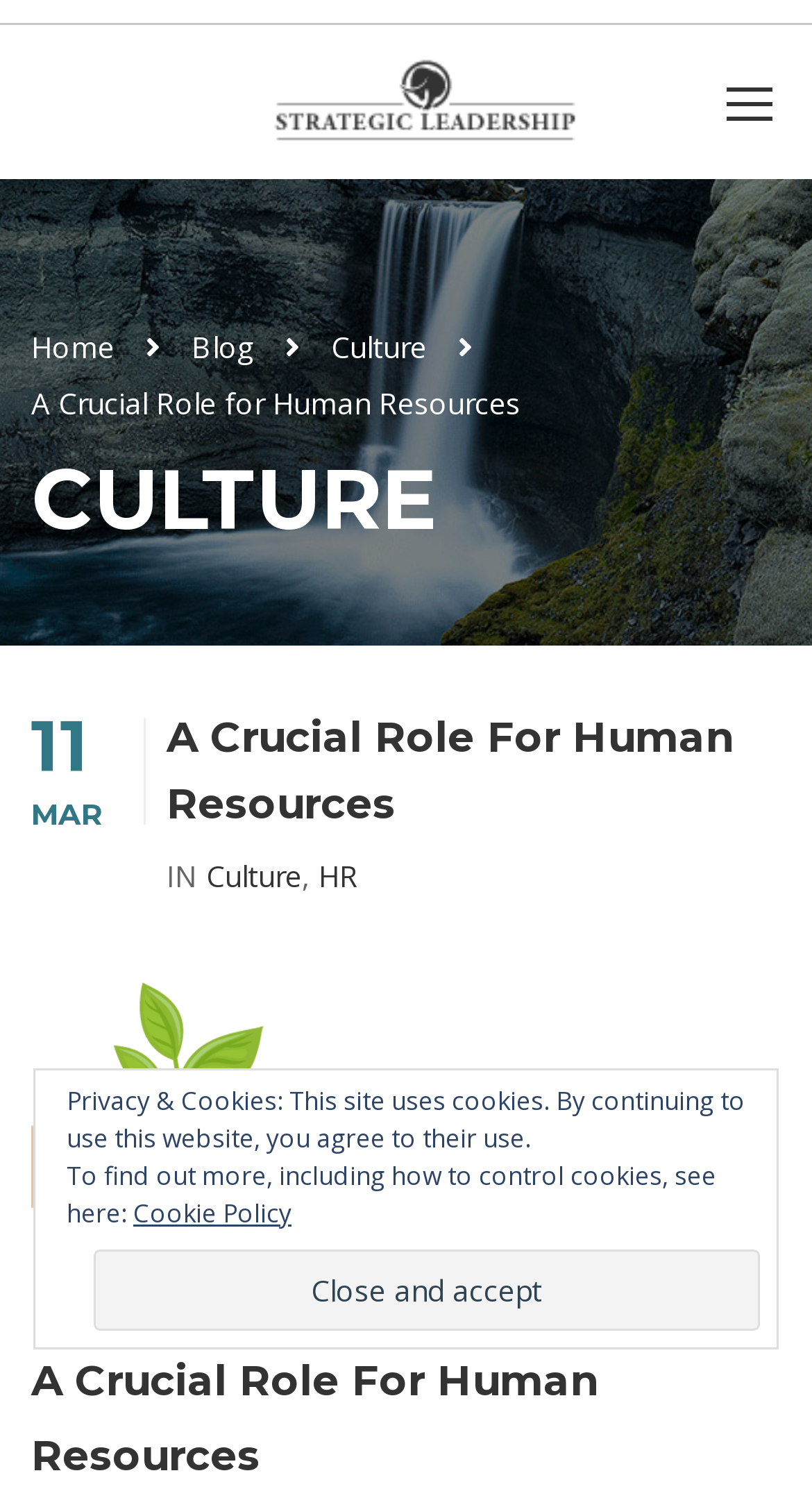Provide a comprehensive description of the webpage.

The webpage appears to be an article or blog post about the crucial role of human resources in providing a compelling environment for tomorrow's workforce. 

At the top of the page, there is a layout table with a link to "Strategic Leadership" accompanied by an image. Below this, there are three links to "Home", "Blog", and "Culture" respectively, each with an icon. 

The main title of the article, "A Crucial Role for Human Resources", is displayed prominently in the middle of the page. 

Underneath the title, there is a heading "CULTURE" which serves as a section title. Within this section, there is a header with the date "11 MAR" and a subheading "A Crucial Role For Human Resources". The text "IN" is followed by links to "Culture" and "HR", separated by a comma. 

Below this, there is a large image related to the article's topic. 

At the bottom of the page, there is a link to an unknown destination represented by an icon. 

In the bottom-right corner, there is a complementary section with a button to "Close and accept" and a notice about the website's use of cookies. The notice provides a link to the "Cookie Policy" for more information.